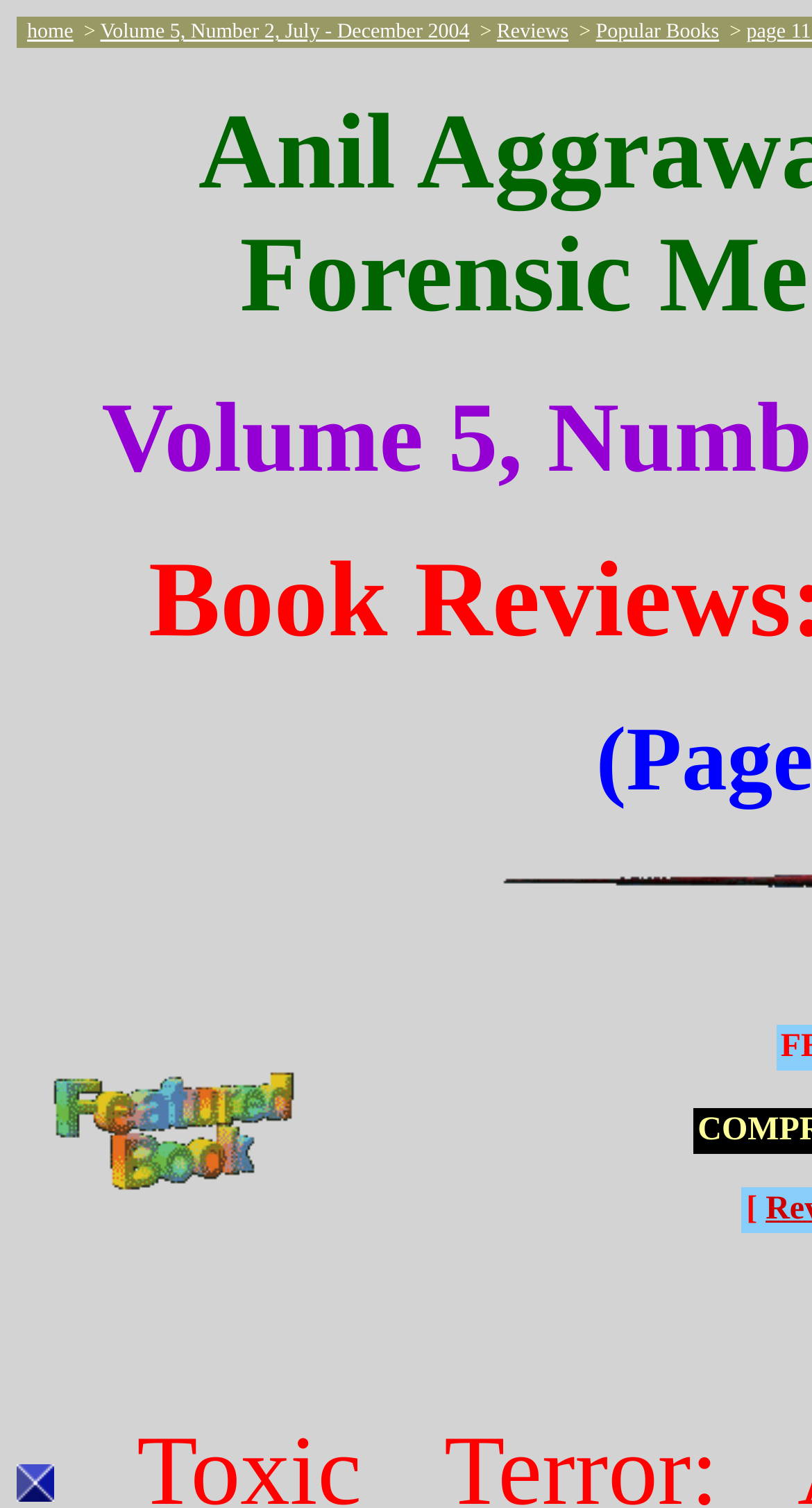How many links are on the top?
Look at the image and respond with a one-word or short-phrase answer.

4